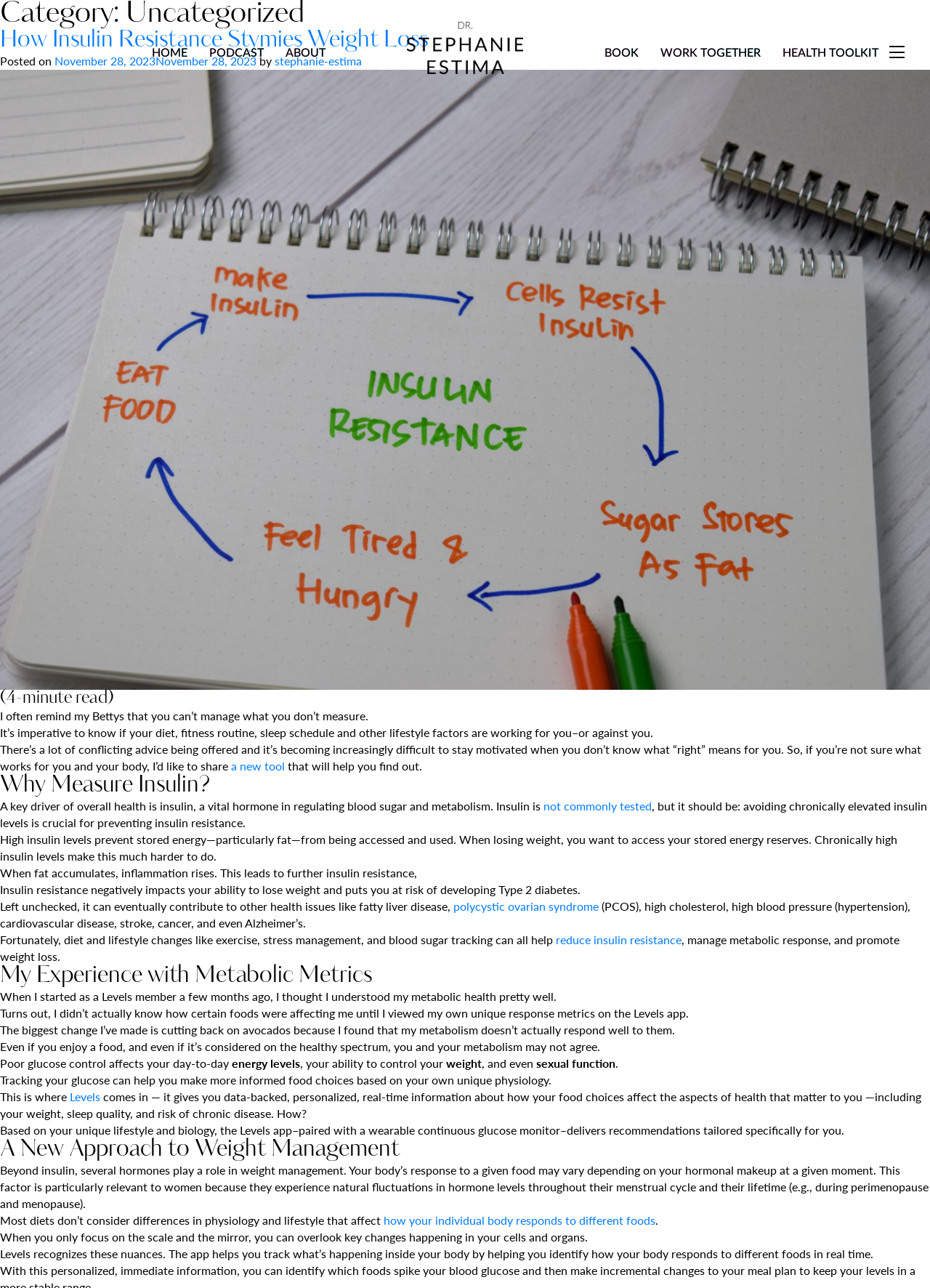Give a concise answer using one word or a phrase to the following question:
What is the name of the author of this article?

Dr. Stephanie Estima